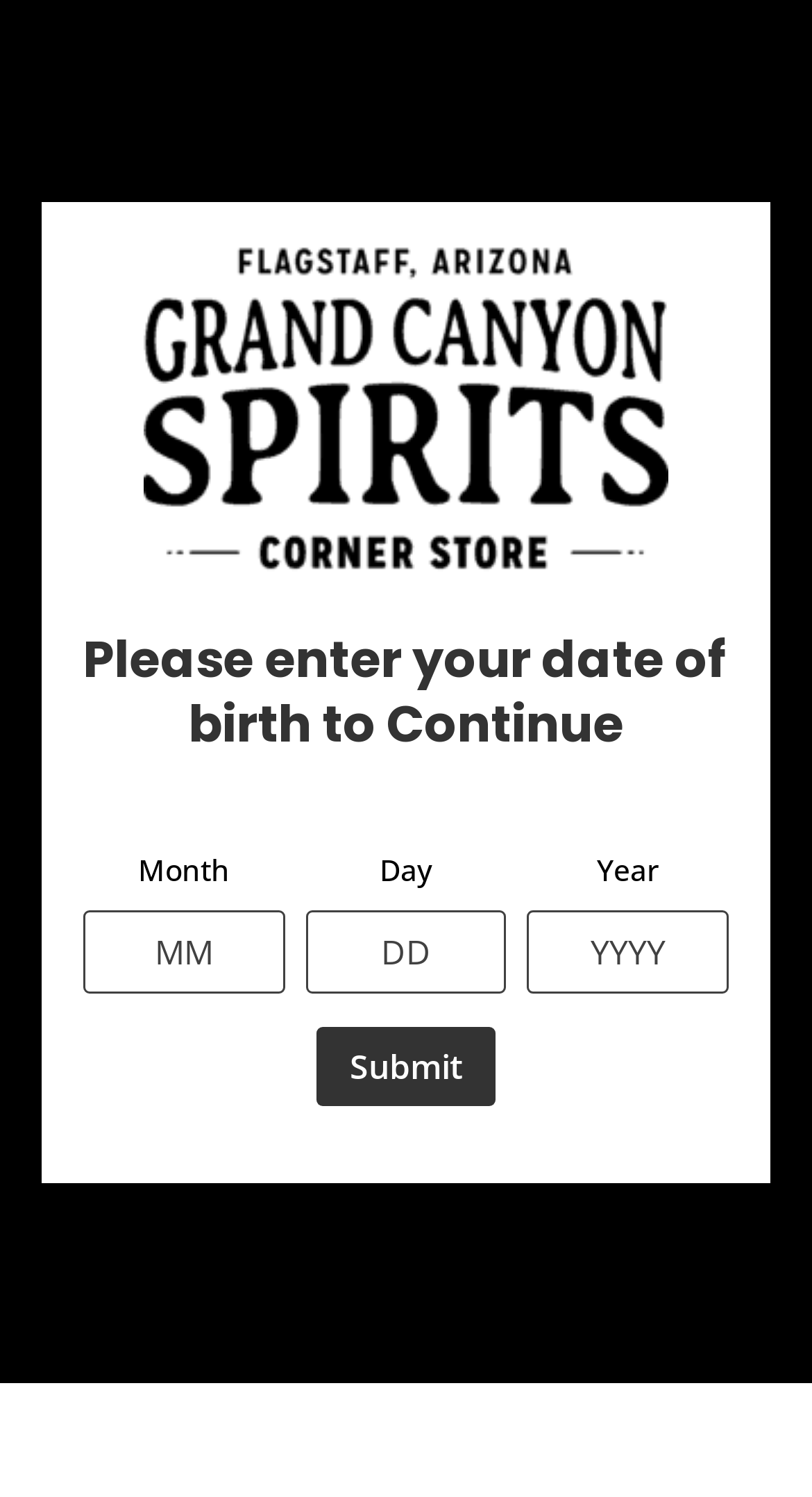What is the purpose of the age verification dialog?
From the details in the image, provide a complete and detailed answer to the question.

The age verification dialog is a modal window that appears on the webpage, requiring users to enter their date of birth to continue. This is likely to ensure that the user is of legal drinking age to access the content of the website.